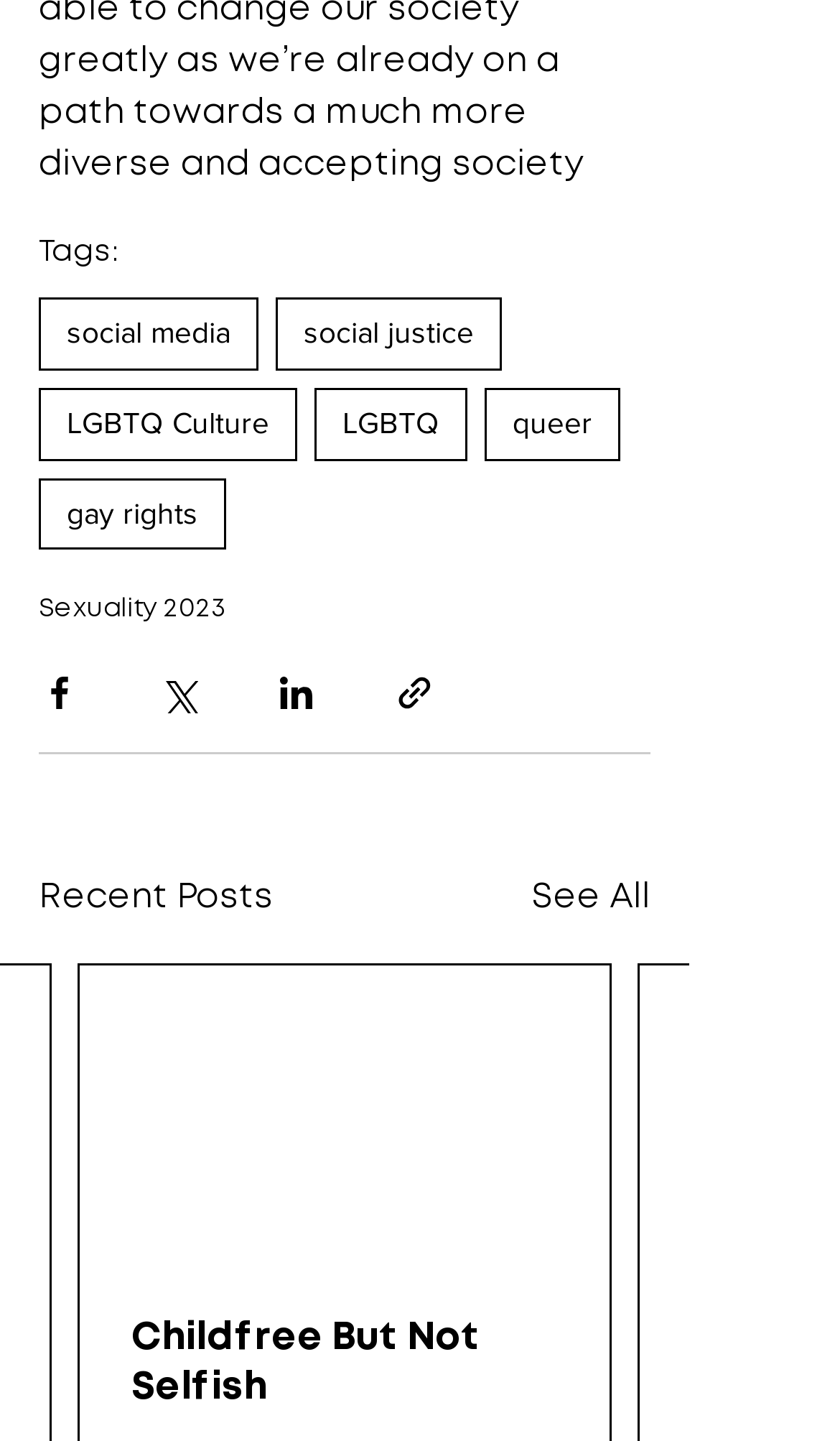What is the last recent post?
Refer to the screenshot and answer in one word or phrase.

Childfree But Not Selfish